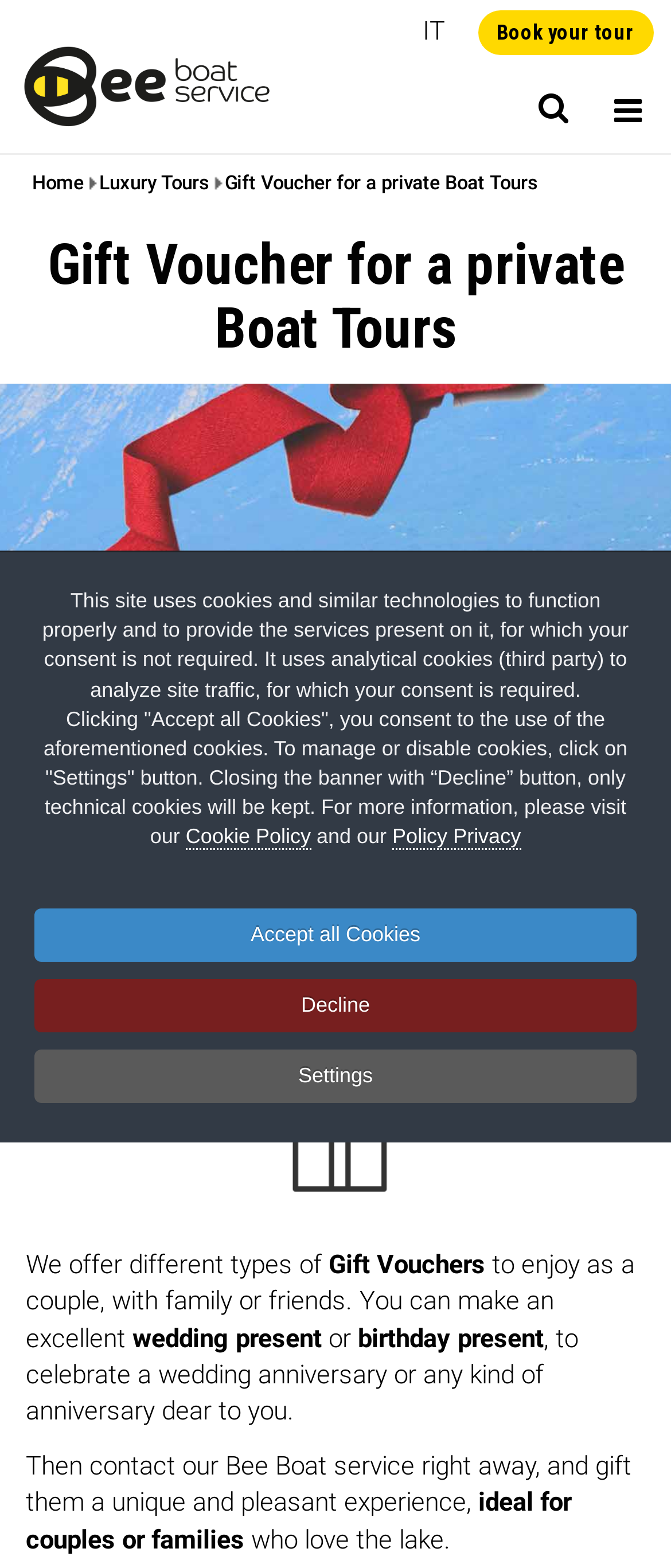Identify the bounding box for the element characterized by the following description: "it".

[0.63, 0.01, 0.663, 0.03]